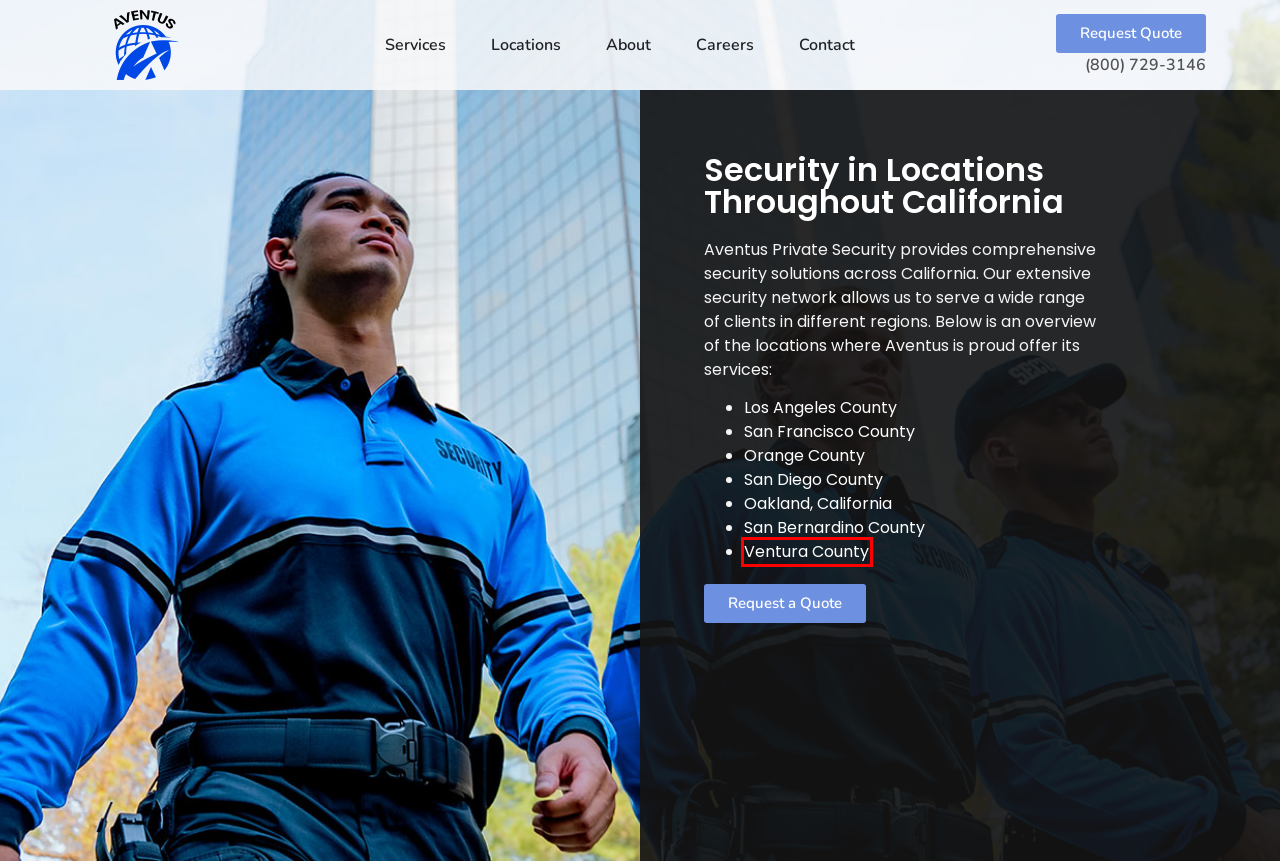Analyze the given webpage screenshot and identify the UI element within the red bounding box. Select the webpage description that best matches what you expect the new webpage to look like after clicking the element. Here are the candidates:
A. Security Company in San Diego County, California – Aventus Security
B. Security Company in San Bernardino County, California – Aventus Security
C. About – Aventus Security
D. Contact – Aventus Security
E. Security Company in Orange County, California – Aventus Security
F. Aventus Security – Private Security Guard Services Company in California
G. Security Company in Ventura County, California – Aventus Security
H. Careers – Aventus Security

G